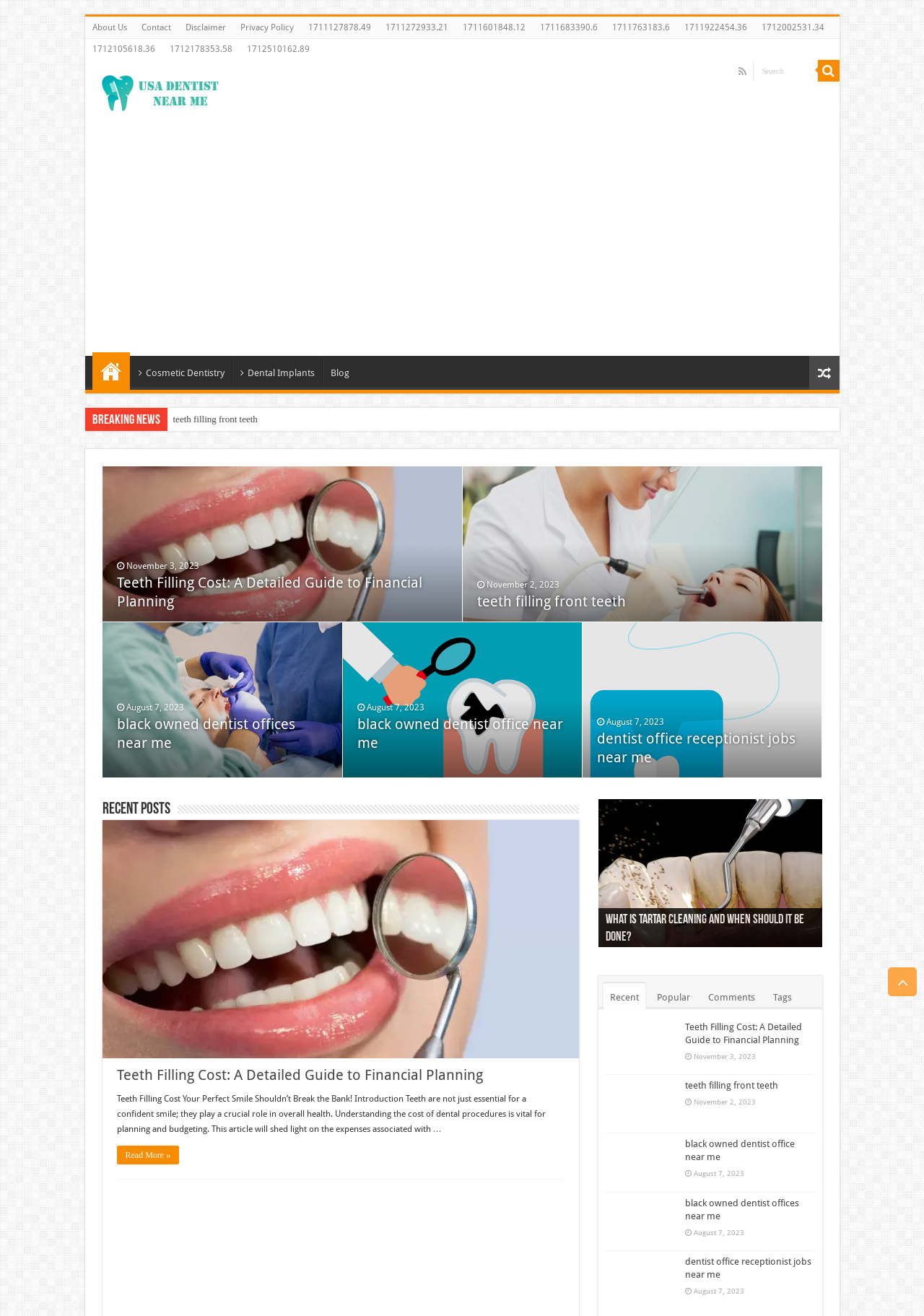Using the format (top-left x, top-left y, bottom-right x, bottom-right y), provide the bounding box coordinates for the described UI element. All values should be floating point numbers between 0 and 1: Read More »

[0.126, 0.871, 0.194, 0.885]